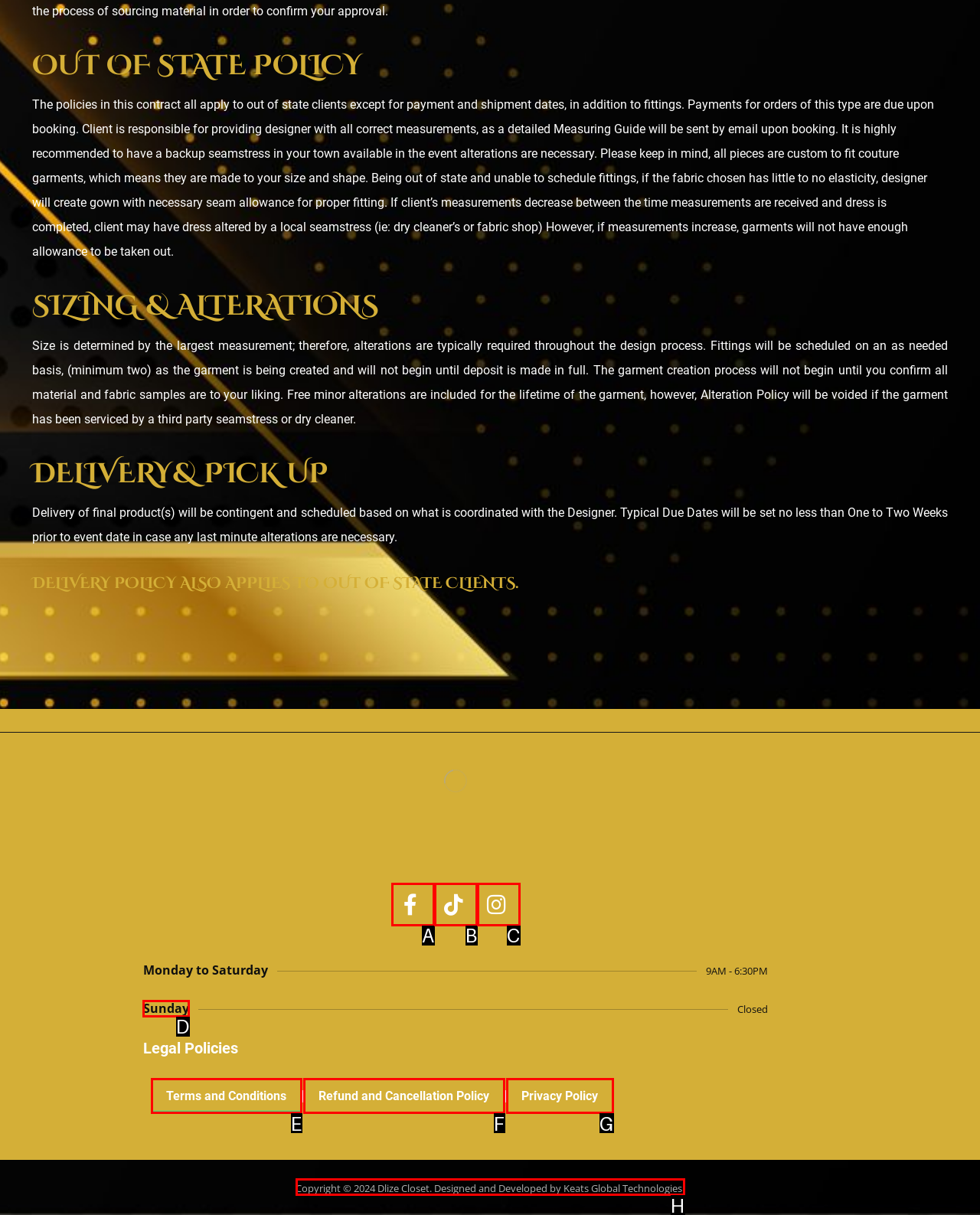Identify the correct HTML element to click to accomplish this task: Check business hours on Sunday
Respond with the letter corresponding to the correct choice.

D